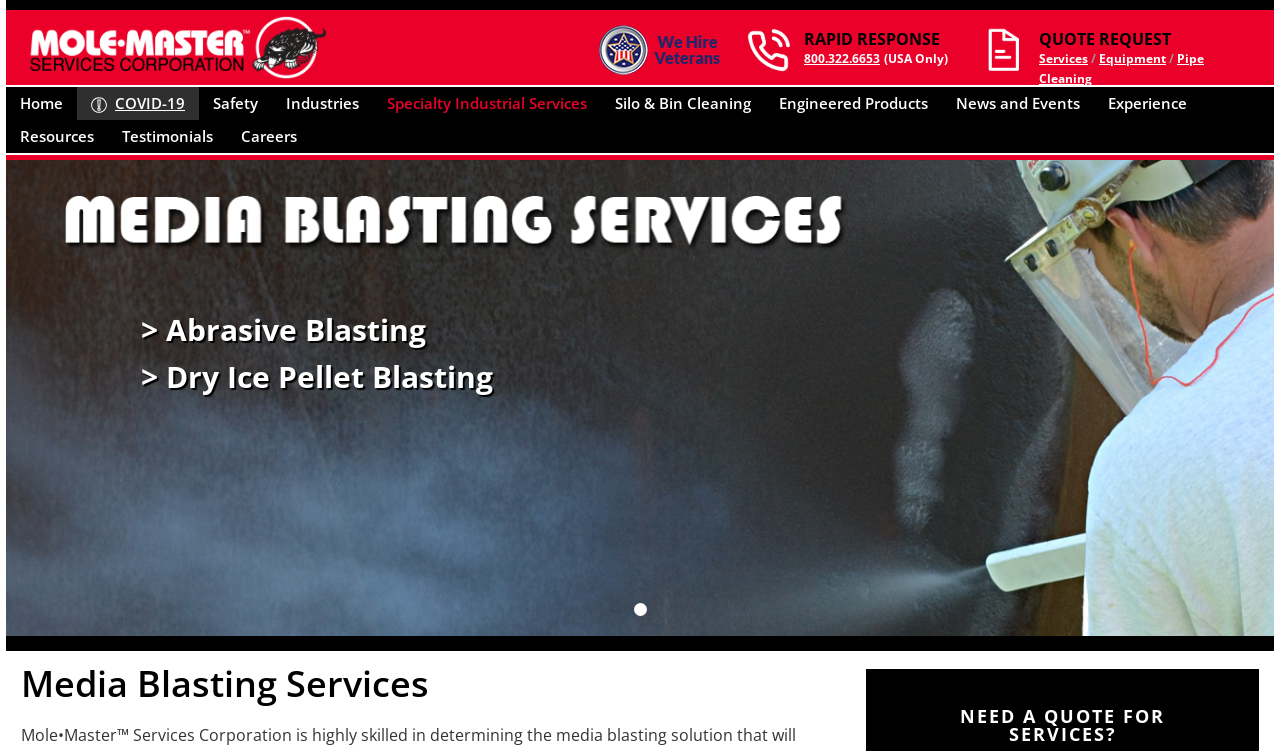Find the bounding box coordinates of the element to click in order to complete the given instruction: "Explore Safety information."

[0.155, 0.116, 0.212, 0.16]